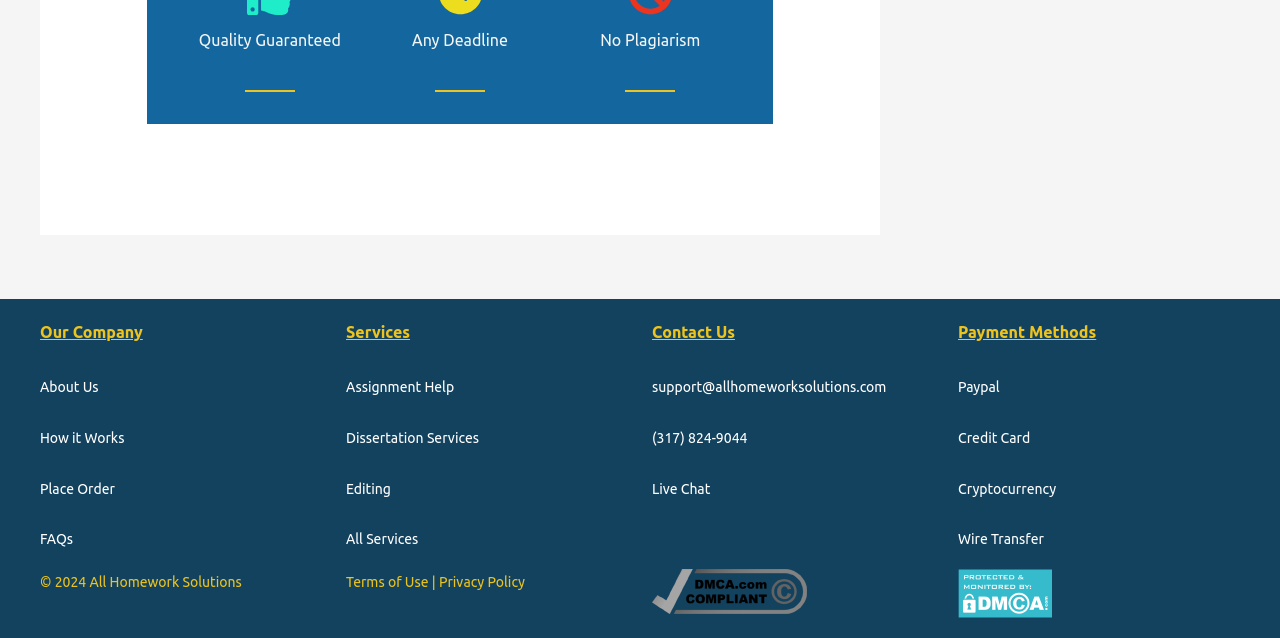Identify the bounding box coordinates for the UI element described as follows: "All Services". Ensure the coordinates are four float numbers between 0 and 1, formatted as [left, top, right, bottom].

[0.27, 0.833, 0.327, 0.858]